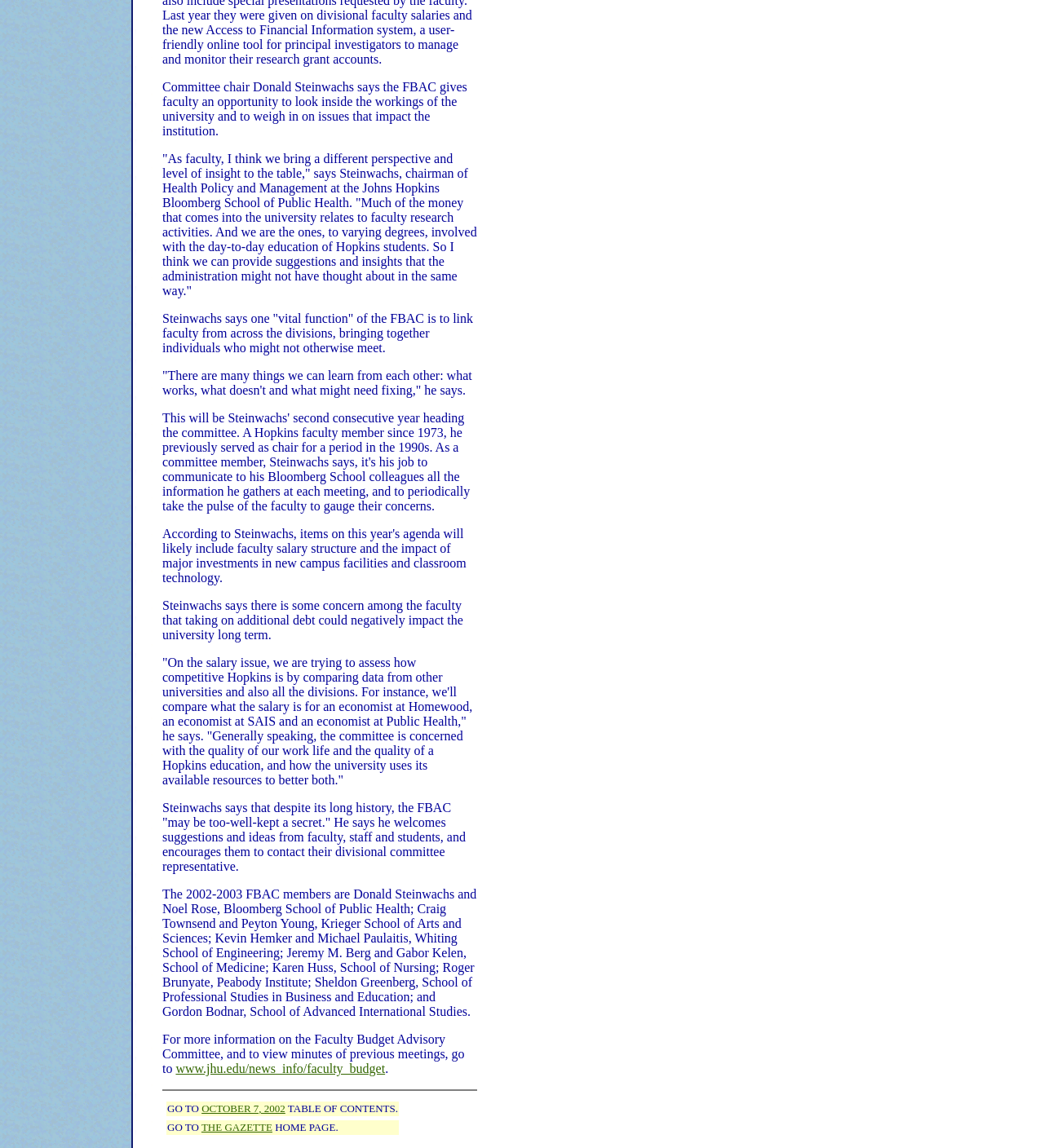How does the FBAC assess salary competitiveness? Please answer the question using a single word or phrase based on the image.

By comparing data from other universities